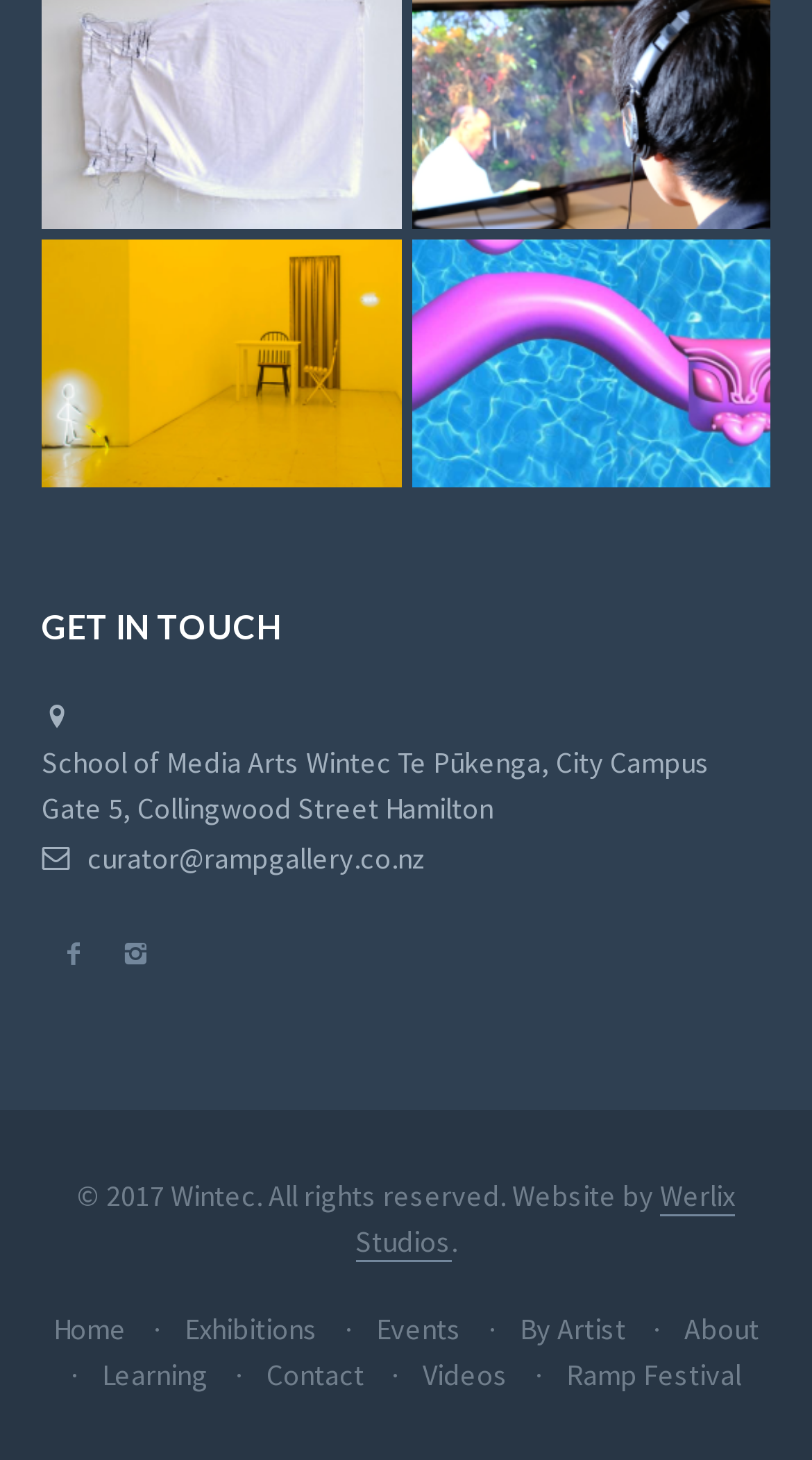Please find the bounding box coordinates of the section that needs to be clicked to achieve this instruction: "View the Exhibitions page".

[0.227, 0.897, 0.391, 0.923]